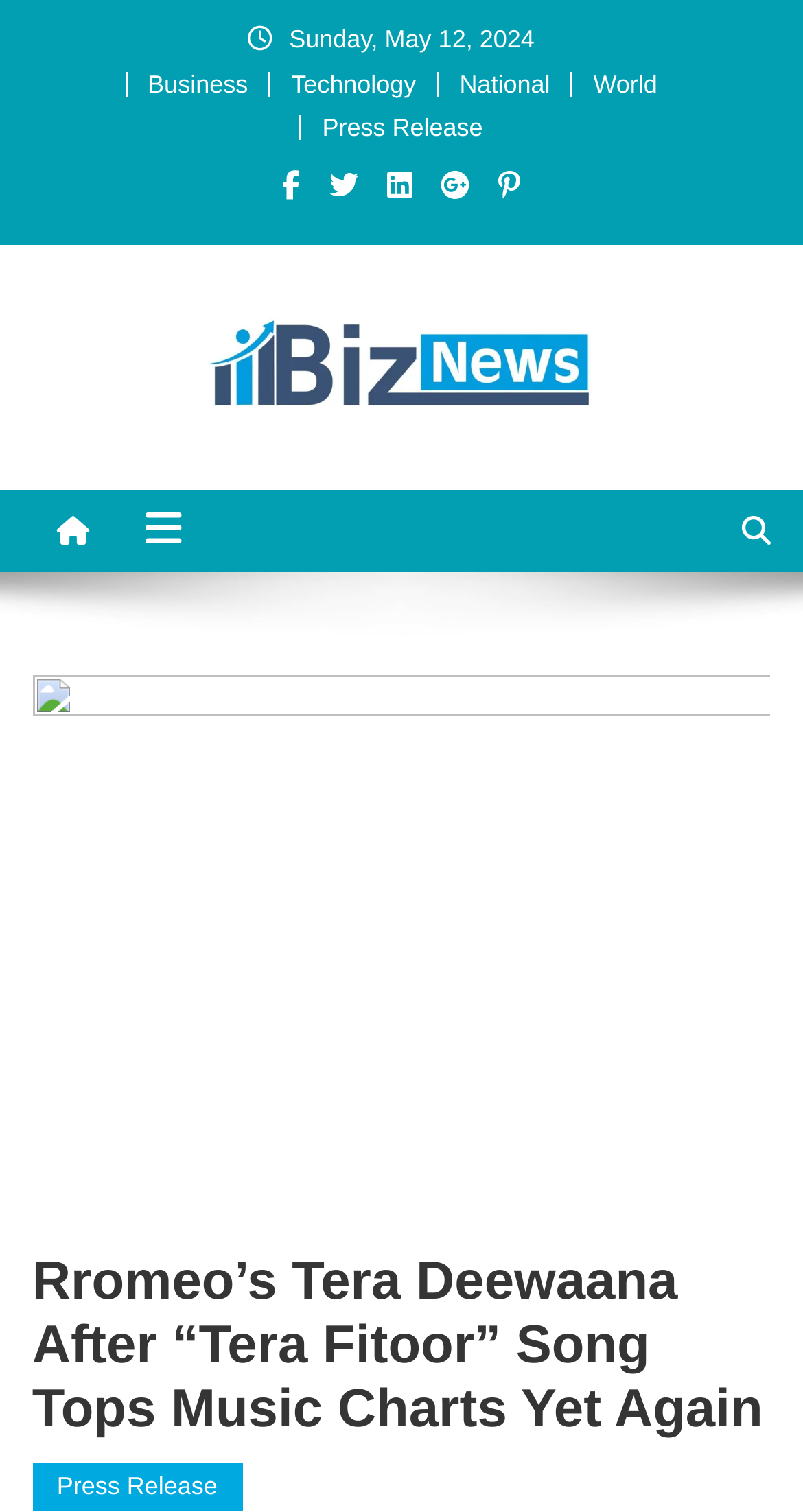Please identify the bounding box coordinates of the area that needs to be clicked to fulfill the following instruction: "Click on Business."

[0.184, 0.046, 0.309, 0.065]